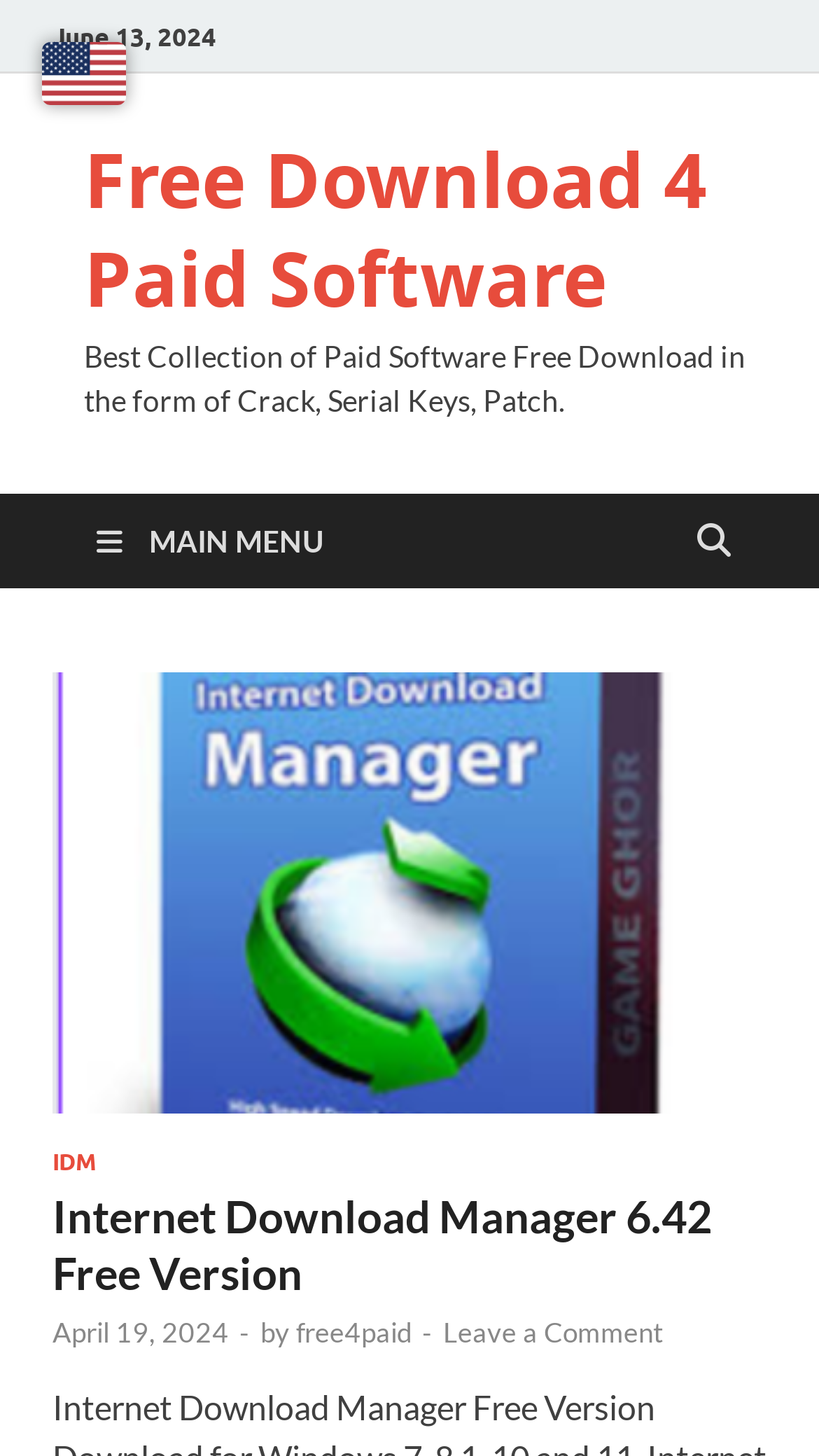Please analyze the image and give a detailed answer to the question:
What is the name of the software listed first?

The software listed first can be found by looking at the links under the 'MAIN MENU' button, and the first one is 'Internet Download Manager'.